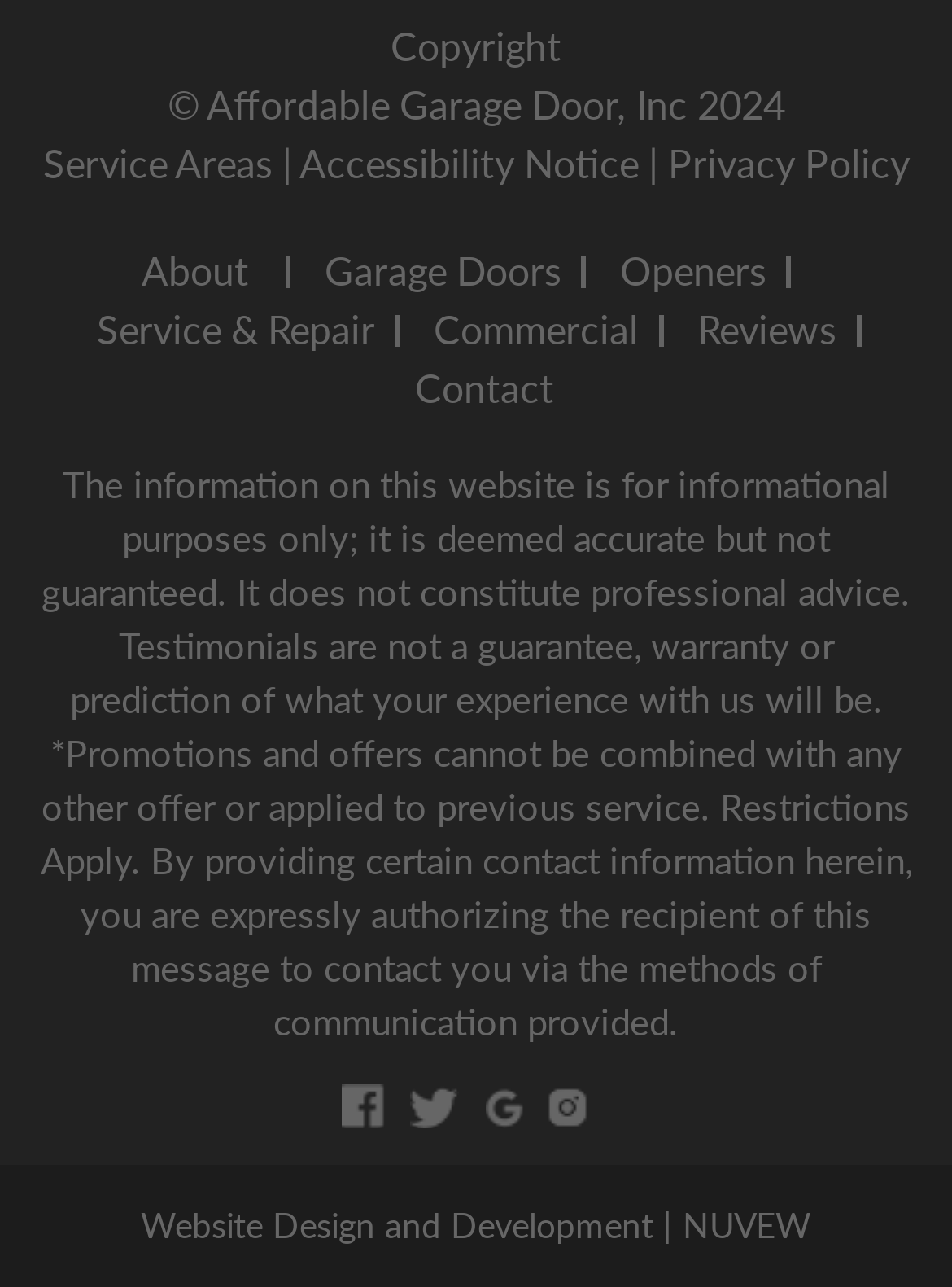Respond to the question below with a single word or phrase: Who designed the website?

NUVEW